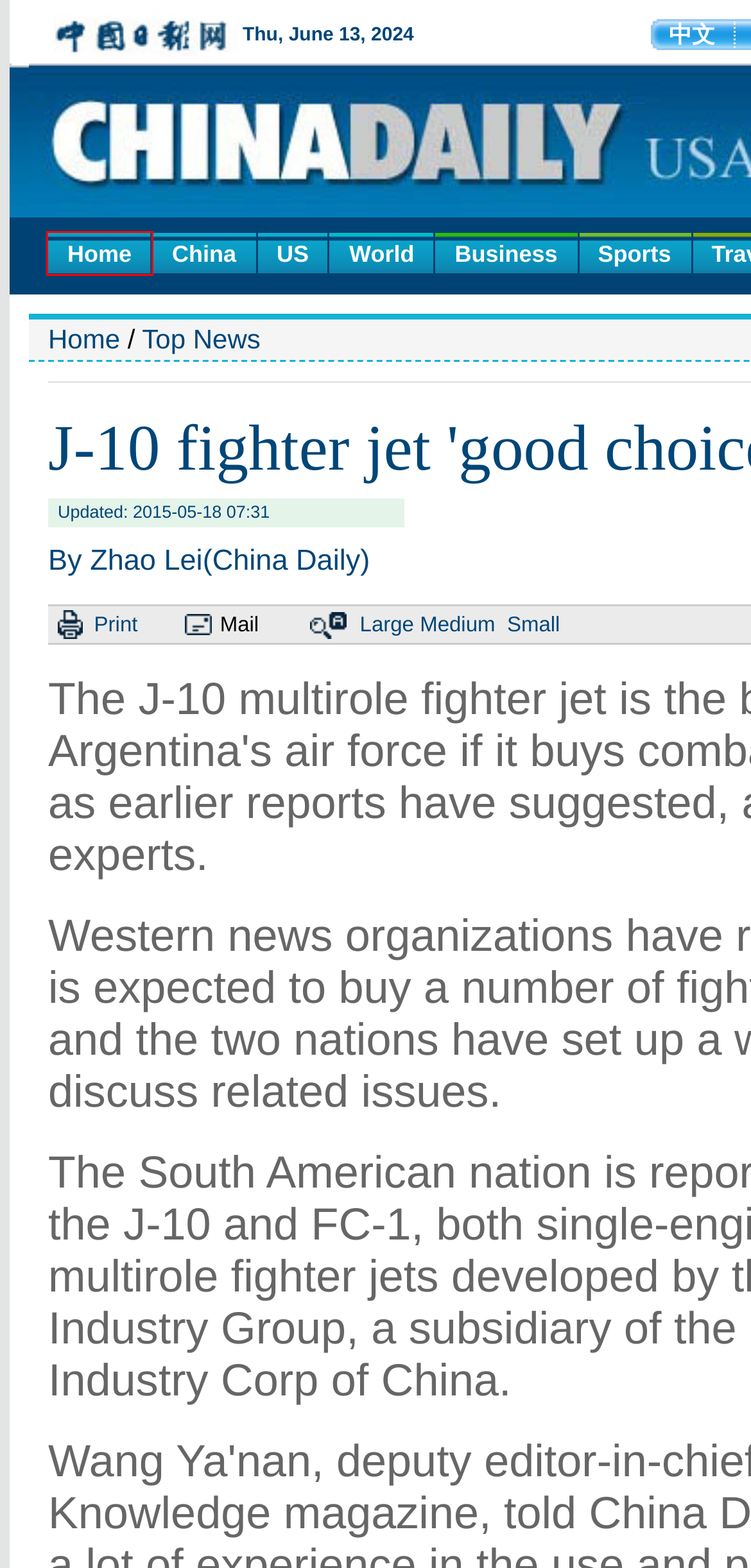You have been given a screenshot of a webpage, where a red bounding box surrounds a UI element. Identify the best matching webpage description for the page that loads after the element in the bounding box is clicked. Options include:
A. CPC Fourth Plenary Session - Chinadaily.com.cn
B. Dai Ethnic Group[1]|chinadaily.com.cn
C. Global Edition
D. Boao Forum For Asia 2015
E. World's longest sightseeing escalator awaits you in Central China[4]|chinadaily.com.cn
F. Gay sex blamed for rise in young students with HIV/AIDS|Society|chinadaily.com.cn
G. Economy on path of steady growth[1]|chinadaily.com.cn
H. More young adults living with parents|Americas|chinadaily.com.cn

C